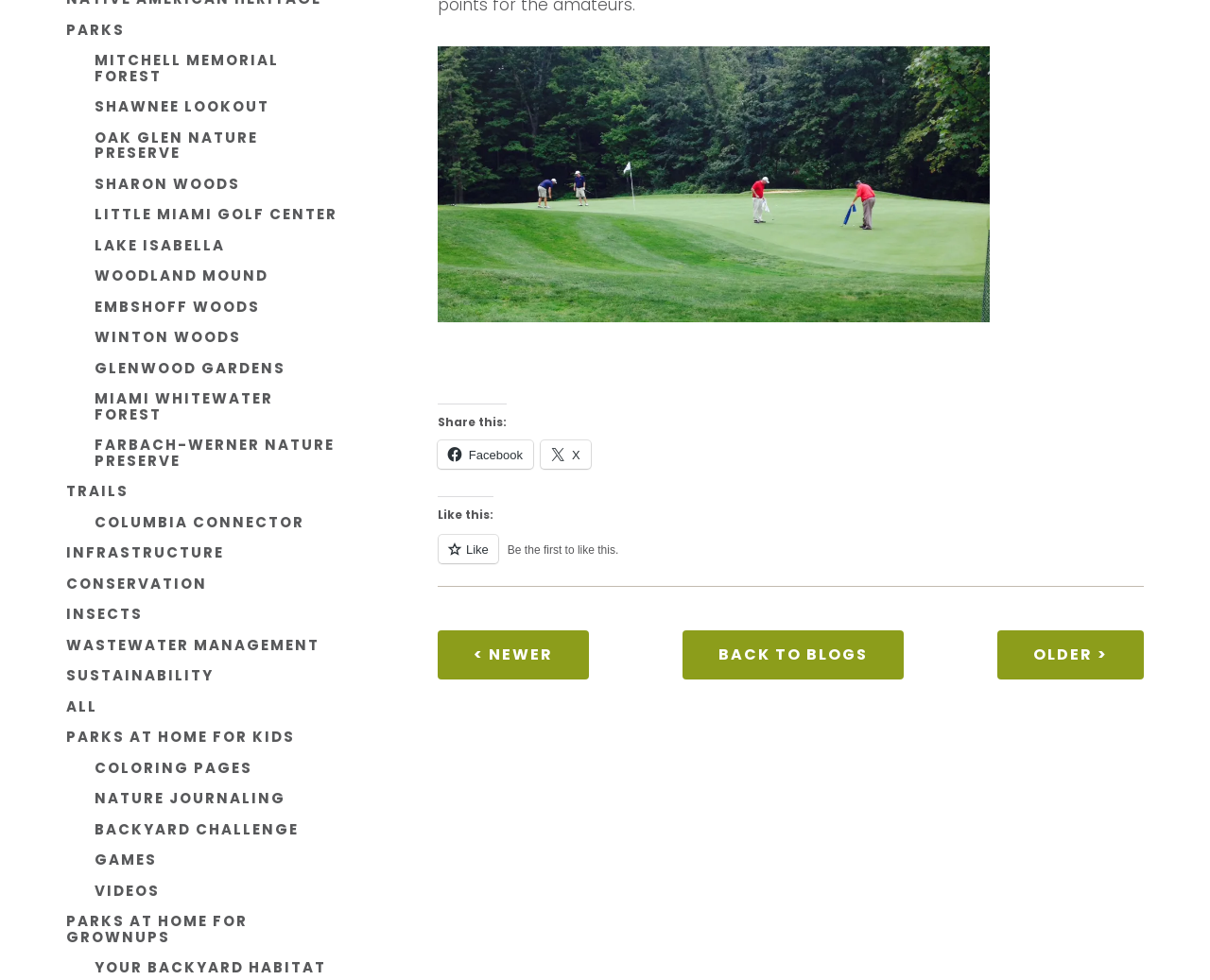Determine the bounding box coordinates for the HTML element mentioned in the following description: "Oak Glen Nature Preserve". The coordinates should be a list of four floats ranging from 0 to 1, represented as [left, top, right, bottom].

[0.078, 0.133, 0.279, 0.165]